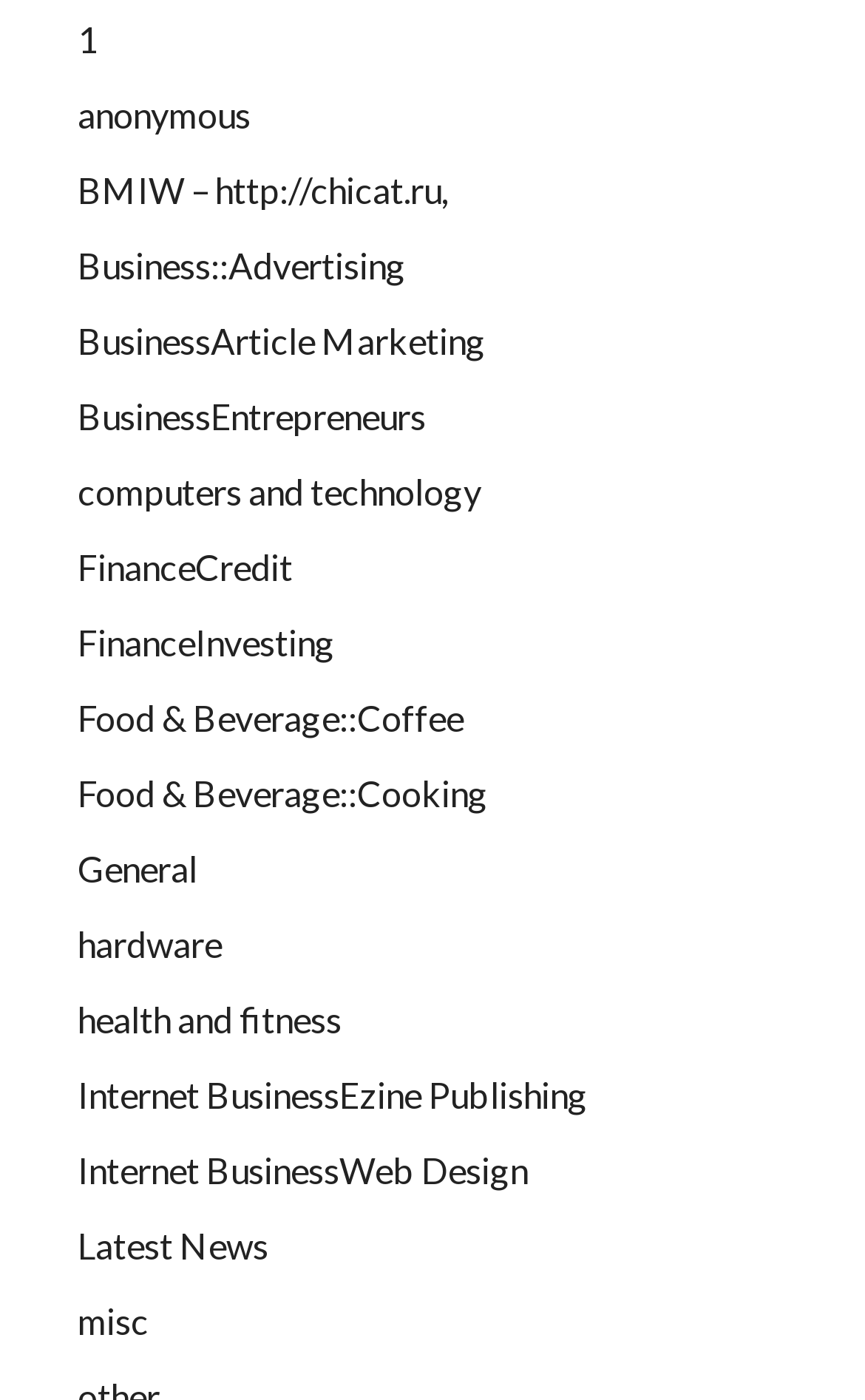Please answer the following question using a single word or phrase: 
Is there a category for Health and Fitness?

Yes